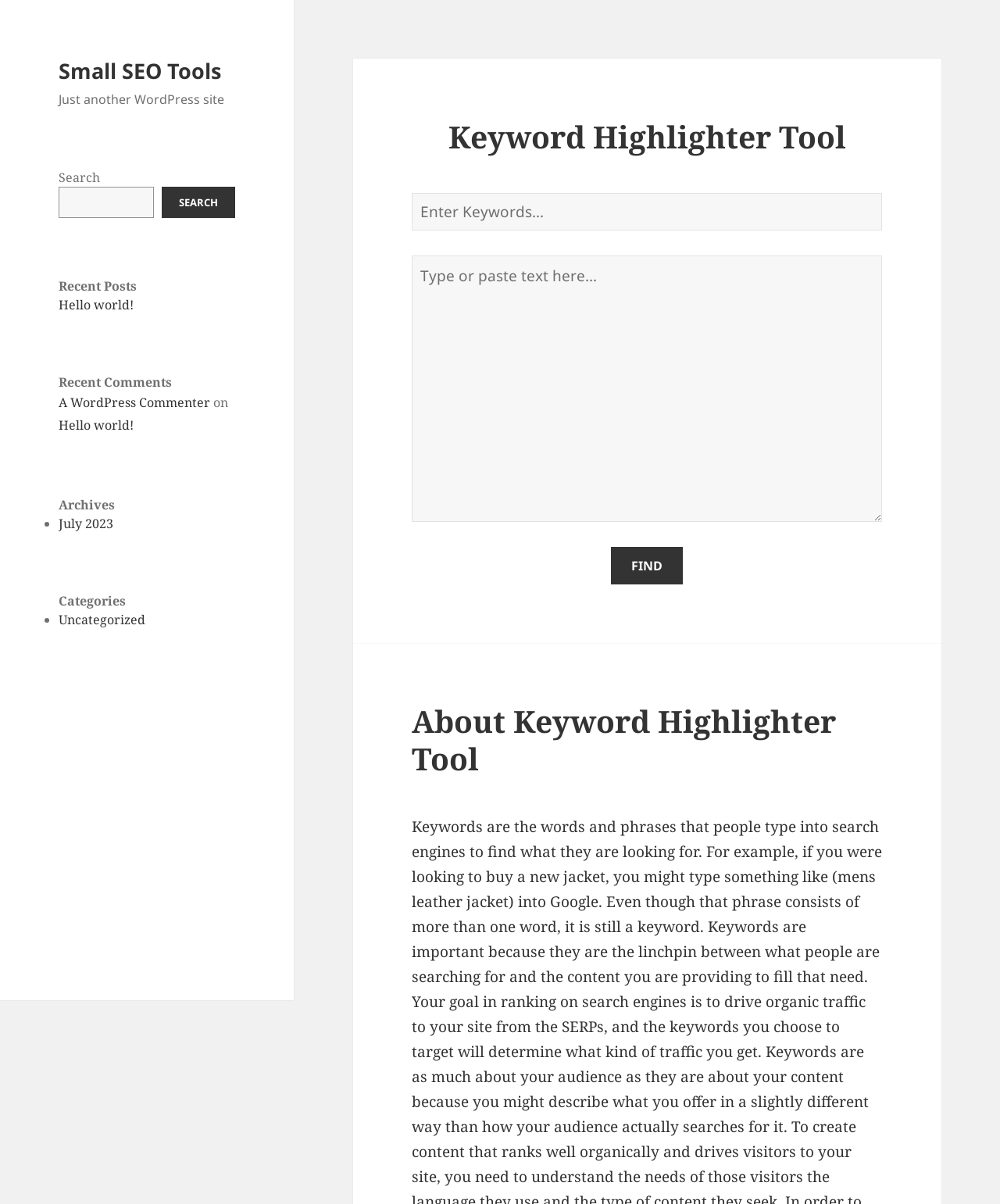Determine the bounding box coordinates for the UI element with the following description: "July 2023". The coordinates should be four float numbers between 0 and 1, represented as [left, top, right, bottom].

[0.059, 0.428, 0.114, 0.442]